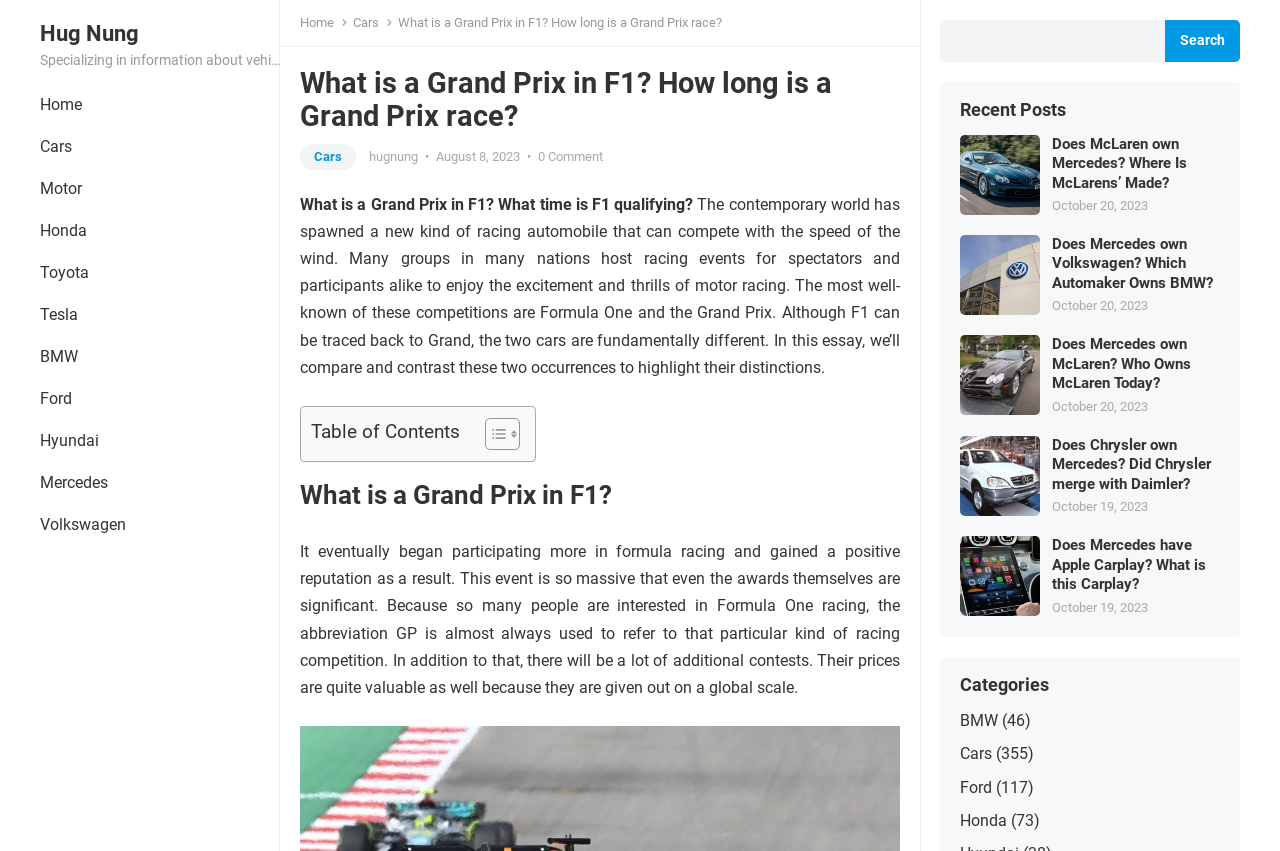Can you provide the bounding box coordinates for the element that should be clicked to implement the instruction: "Go to Home page"?

[0.016, 0.099, 0.08, 0.149]